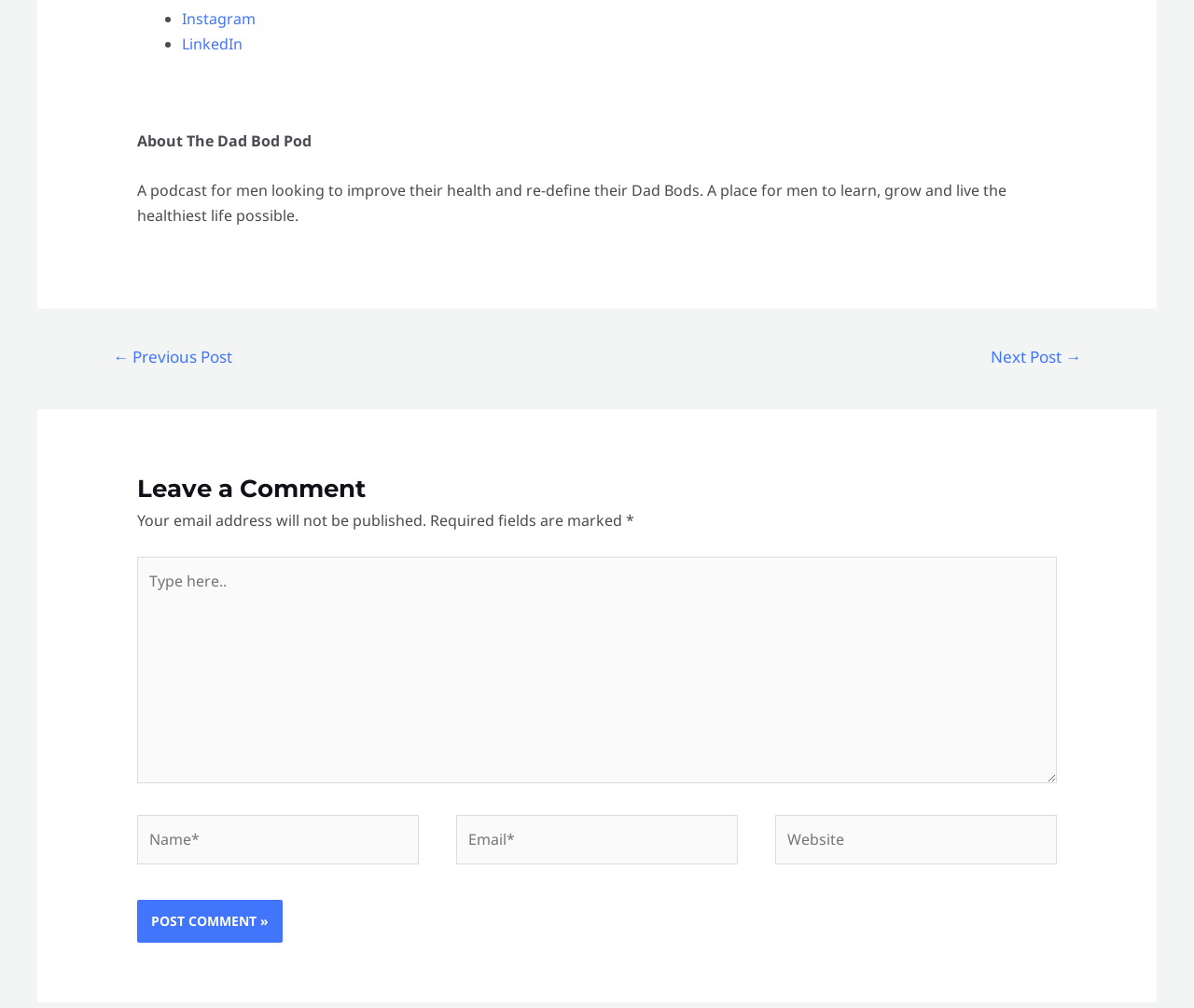What is required to post a comment?
Examine the image and provide an in-depth answer to the question.

The required fields to post a comment can be determined by looking at the textbox elements with the 'required: True' attribute, which are 'Name*' and 'Email*'. This indicates that a user must provide their name and email address to post a comment.